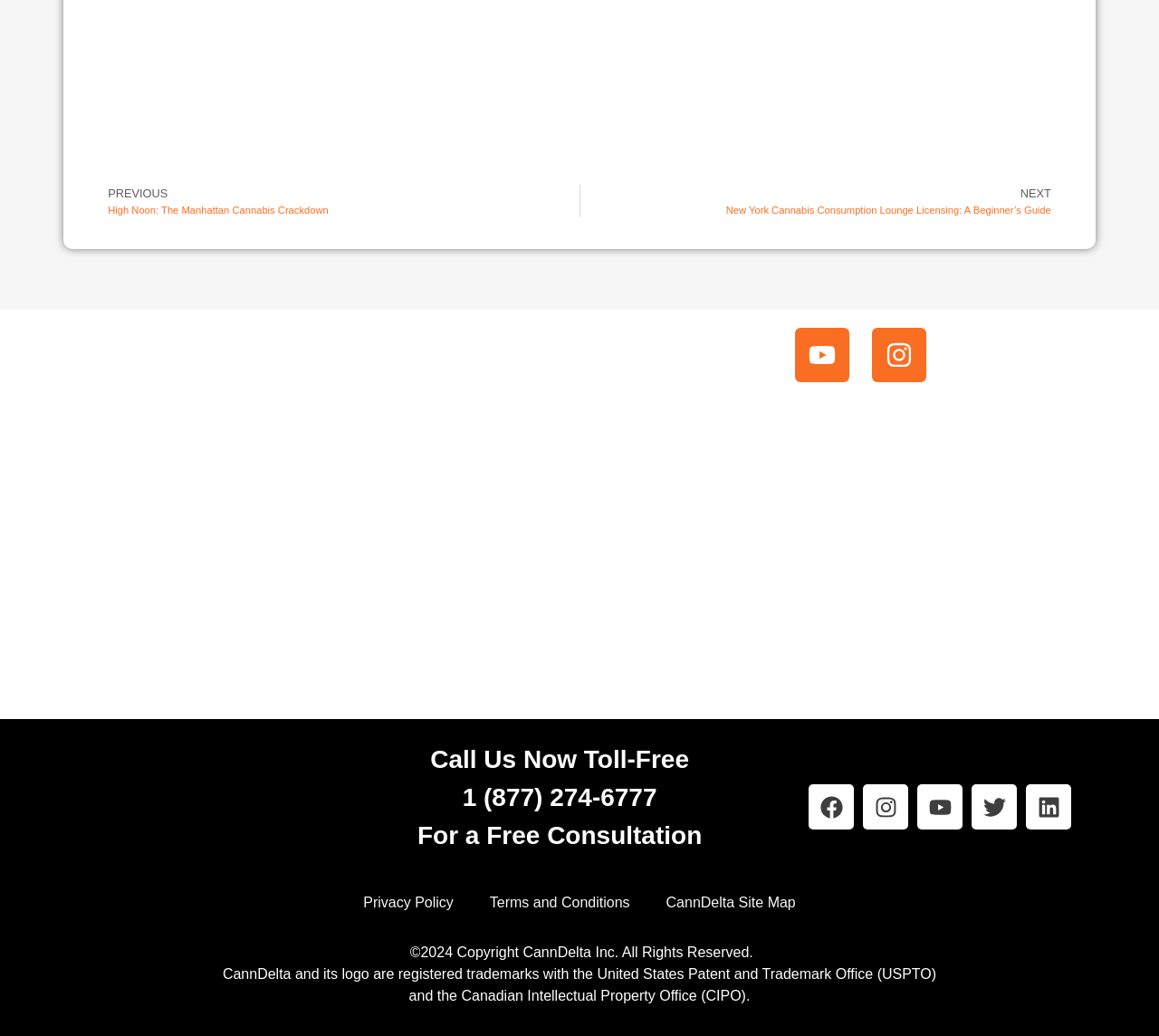Please specify the bounding box coordinates of the region to click in order to perform the following instruction: "Call the toll-free number".

[0.399, 0.756, 0.567, 0.783]